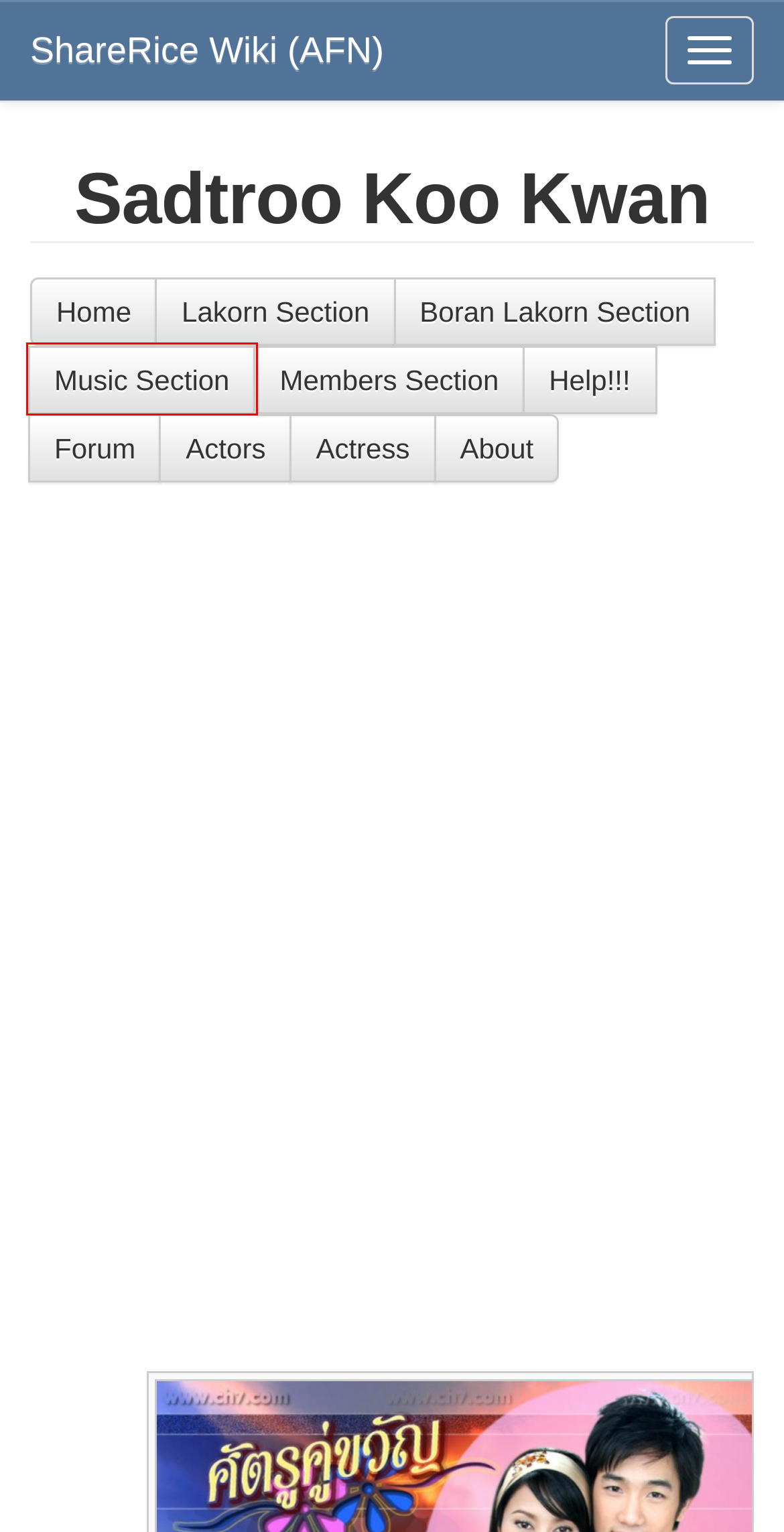Observe the provided screenshot of a webpage with a red bounding box around a specific UI element. Choose the webpage description that best fits the new webpage after you click on the highlighted element. These are your options:
A. AFN (Asianfuse network)
B. ShareRice Wiki (AFN)
C. Help:Contents - ShareRice Wiki (AFN)
D. Category:SingerAll - ShareRice Wiki (AFN)
E. Wiki.asianfuse.net:About - ShareRice Wiki (AFN)
F. Category:ThaiBoranDrama - ShareRice Wiki (AFN)
G. Category:MembersAll - ShareRice Wiki (AFN)
H. Category:ThaiActor - ShareRice Wiki (AFN)

D